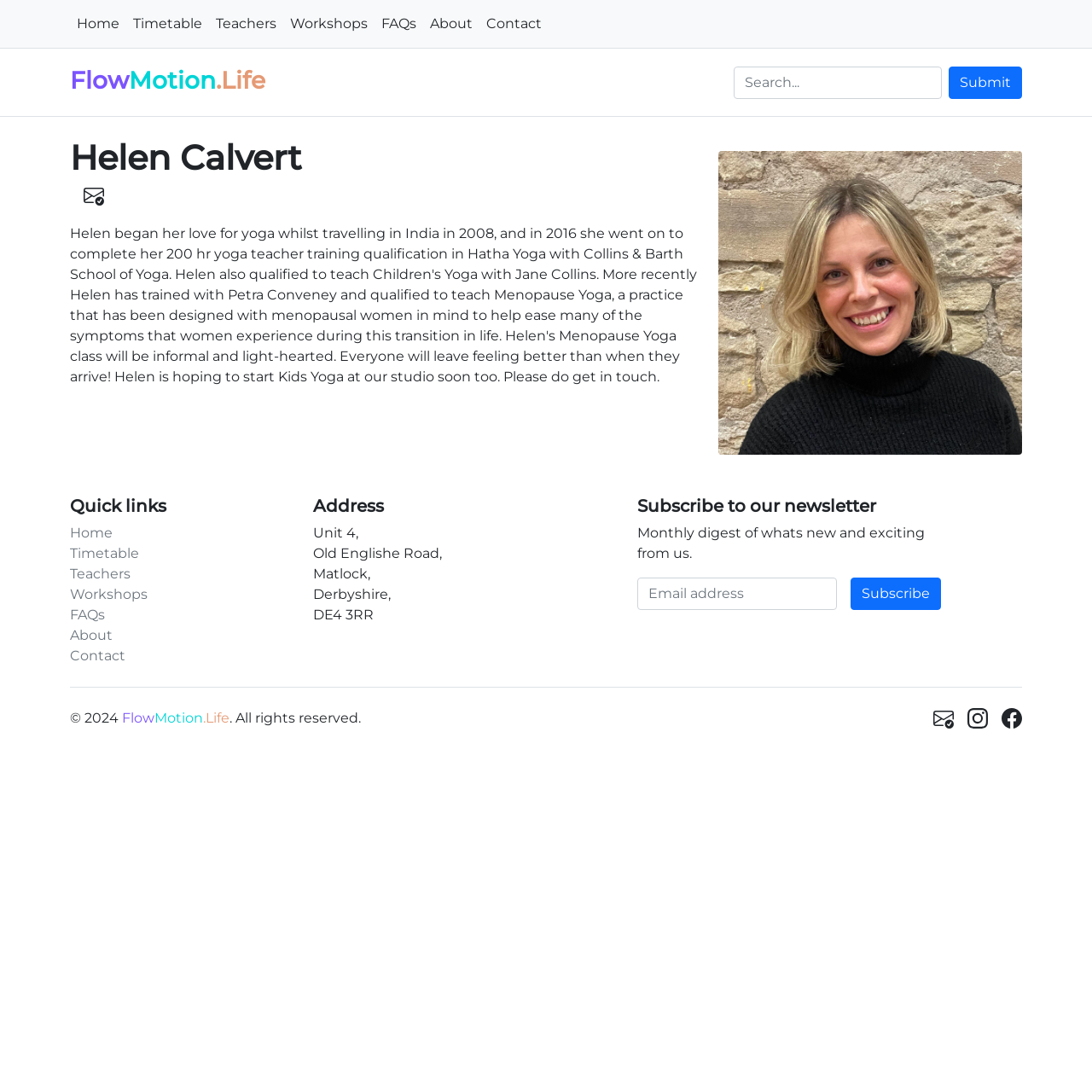Respond with a single word or phrase to the following question: What is the purpose of the textbox in the 'Subscribe to our newsletter' section?

Email address